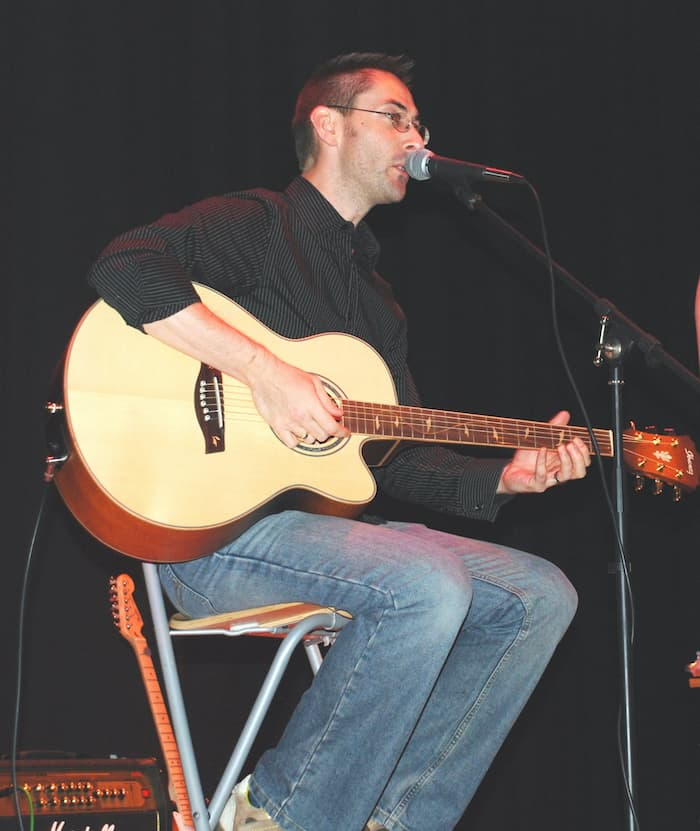How many guitars are present in the scene?
Look at the image and respond with a single word or a short phrase.

Two